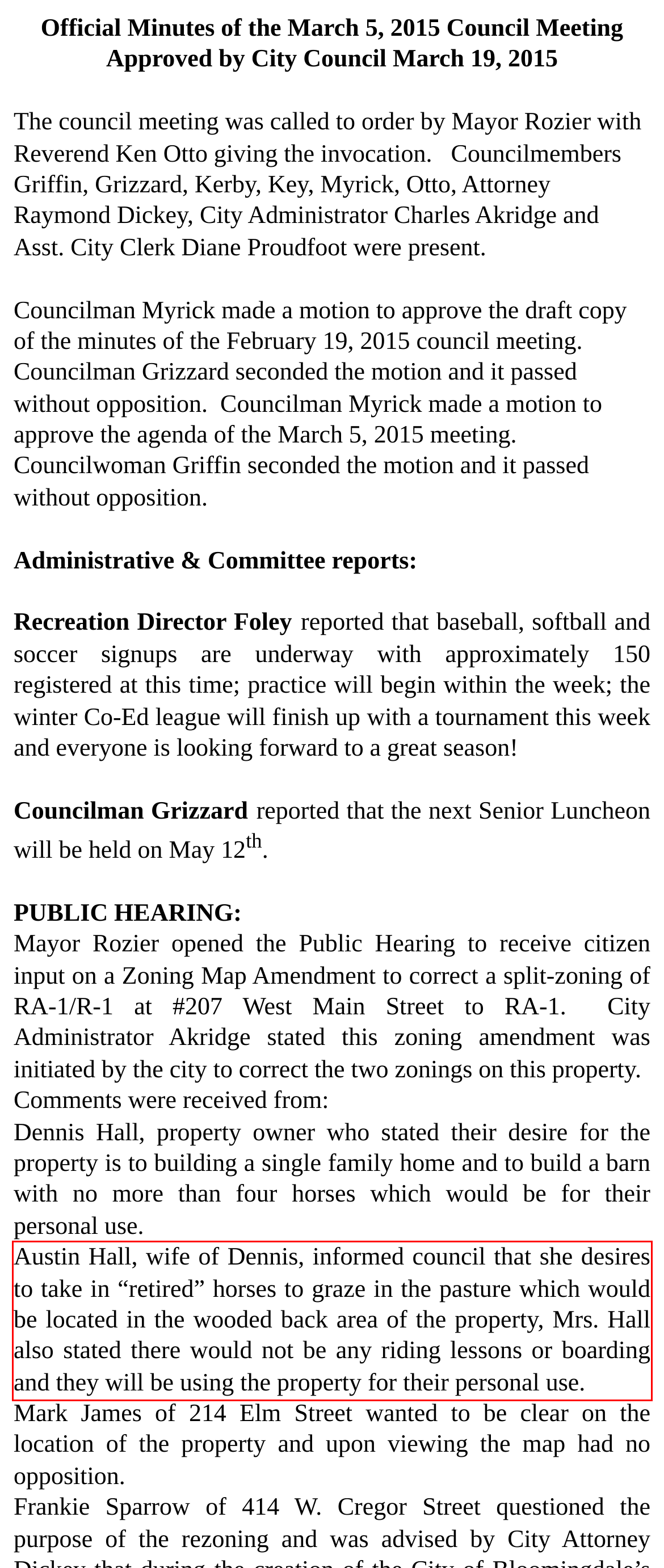Please analyze the provided webpage screenshot and perform OCR to extract the text content from the red rectangle bounding box.

Austin Hall, wife of Dennis, informed council that she desires to take in “retired” horses to graze in the pasture which would be located in the wooded back area of the property, Mrs. Hall also stated there would not be any riding lessons or boarding and they will be using the property for their personal use.